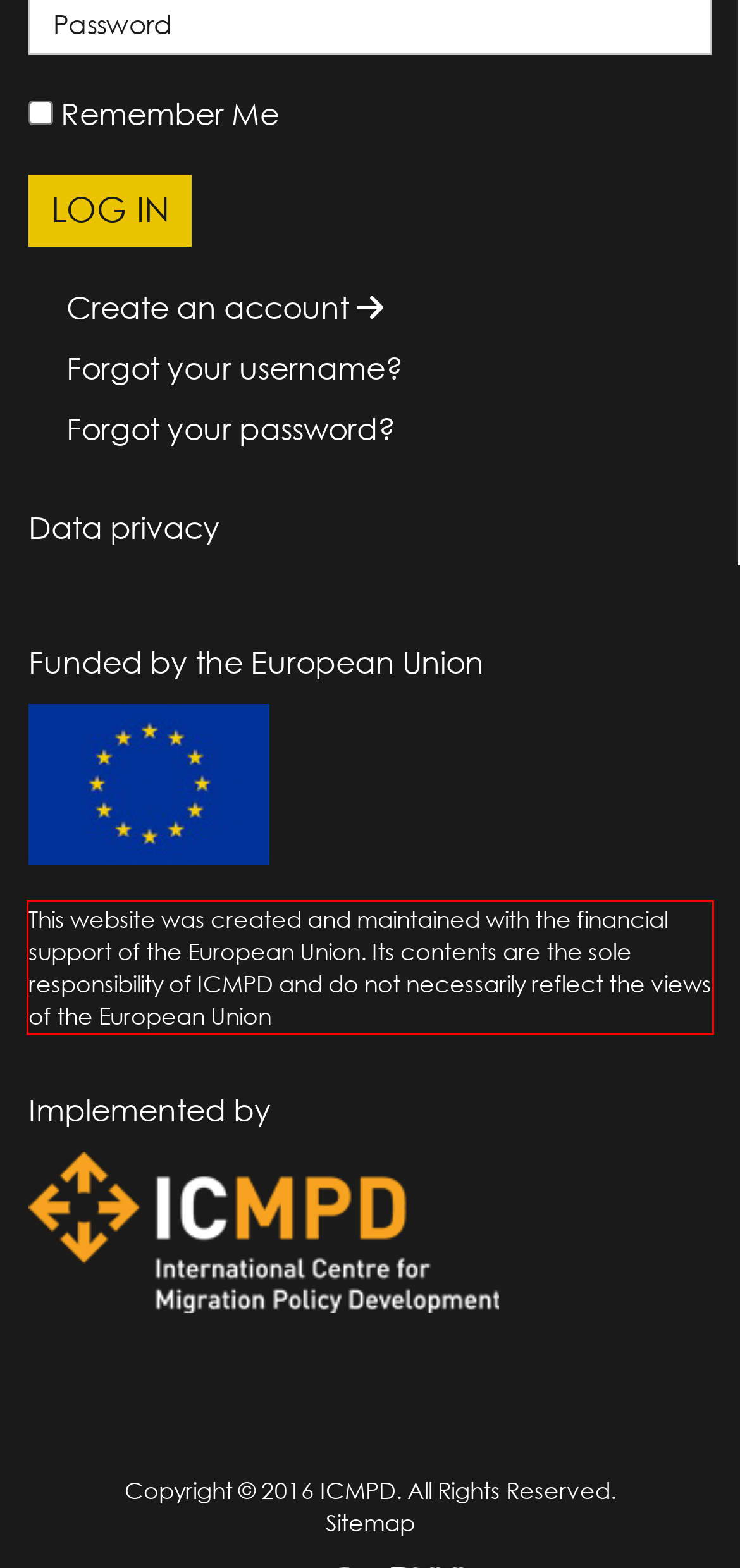Examine the screenshot of the webpage, locate the red bounding box, and perform OCR to extract the text contained within it.

This website was created and maintained with the financial support of the European Union. Its contents are the sole responsibility of ICMPD and do not necessarily reflect the views of the European Union